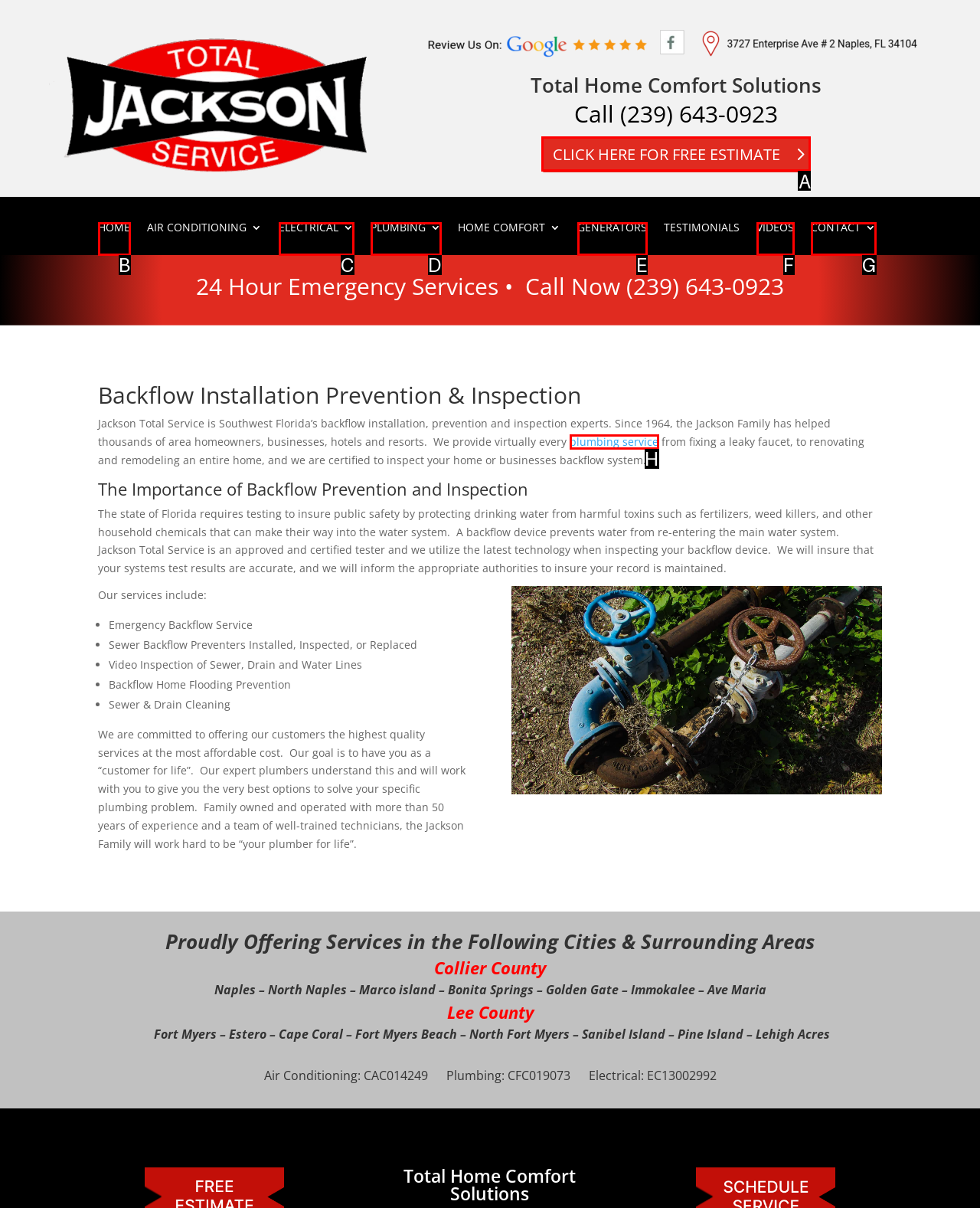Indicate which lettered UI element to click to fulfill the following task: Click on the 'CLICK HERE FOR FREE ESTIMATE' link
Provide the letter of the correct option.

A